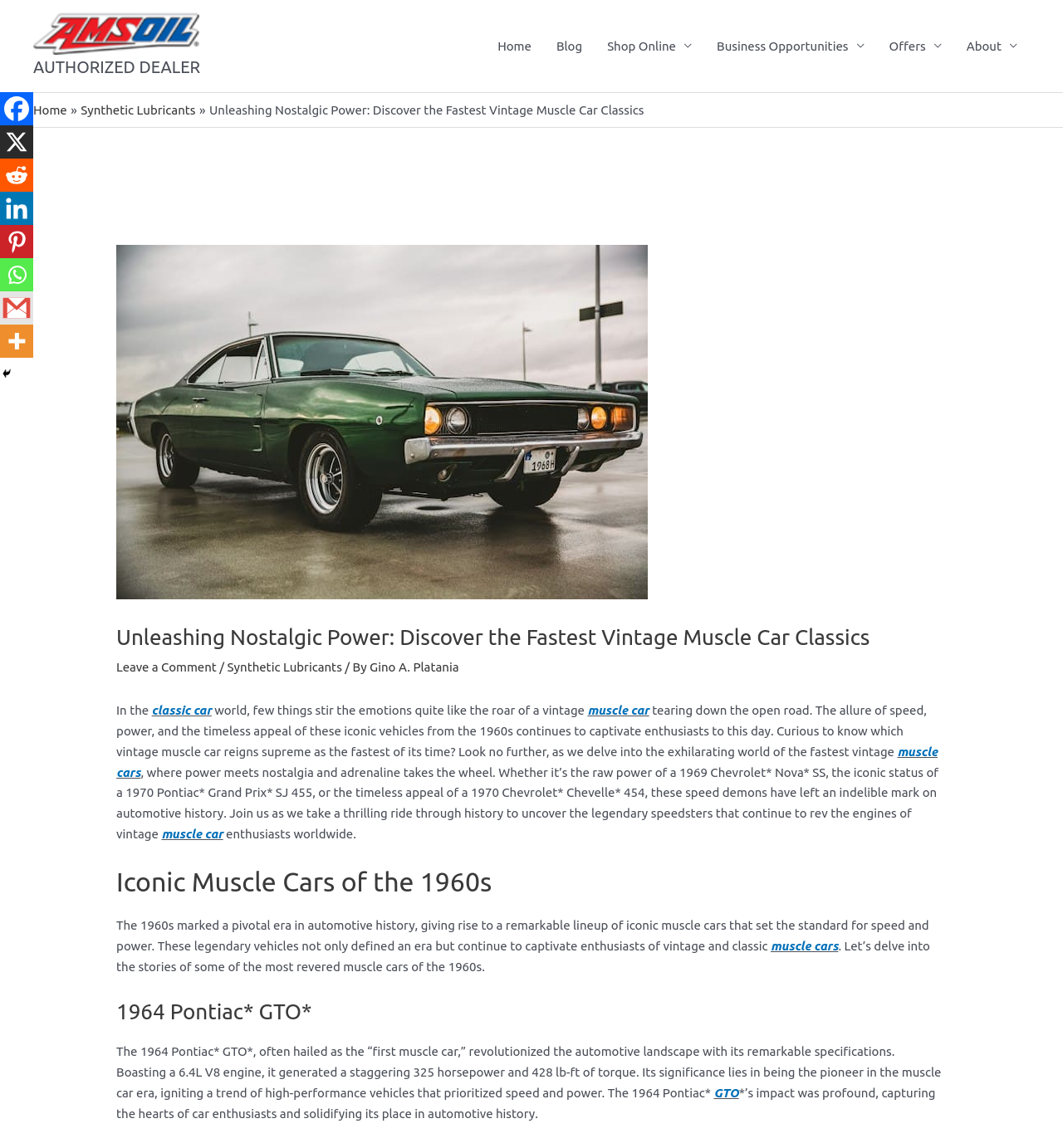Identify the bounding box coordinates of the part that should be clicked to carry out this instruction: "Click the AMSOIL logo".

[0.031, 0.022, 0.188, 0.034]